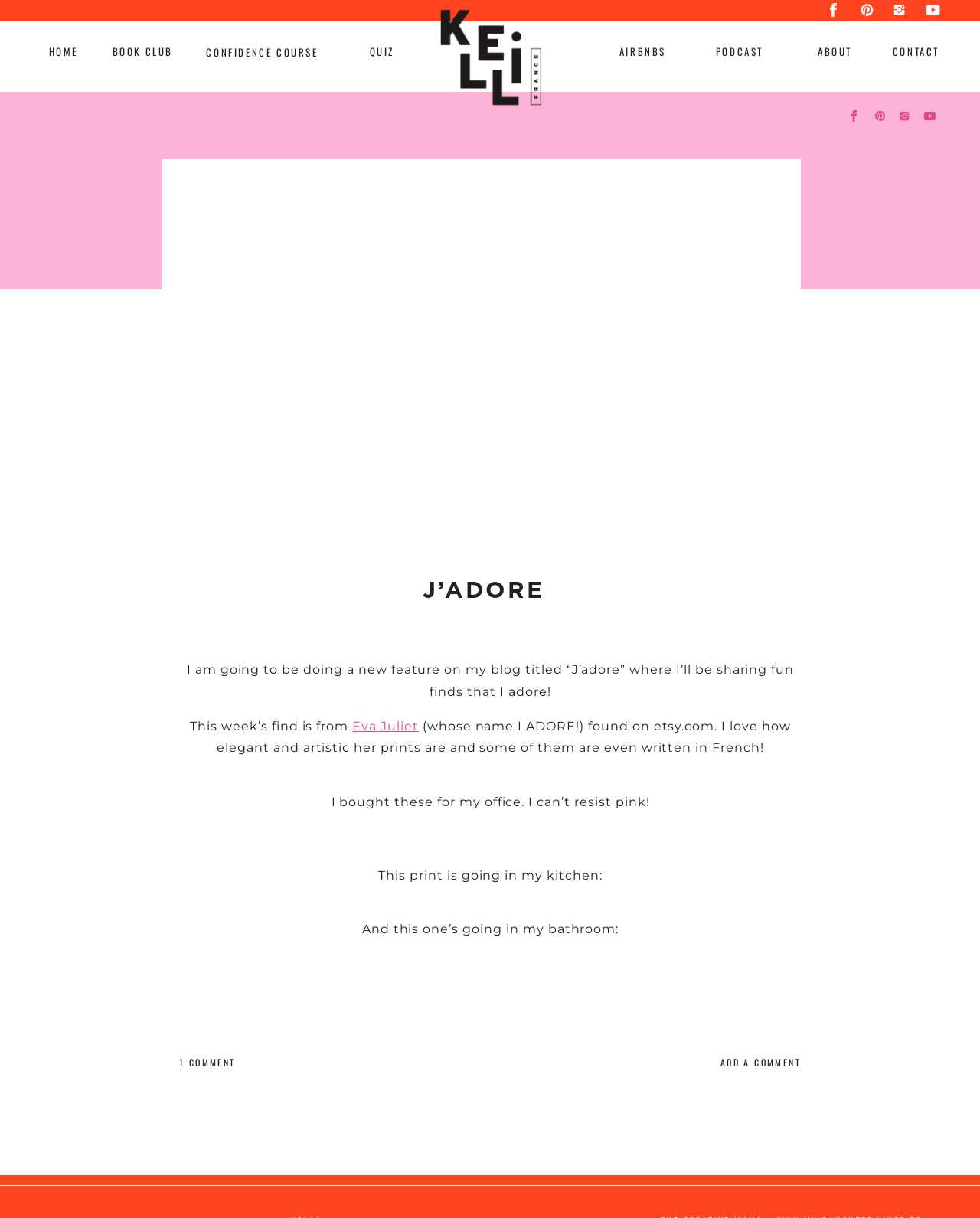How many comments are there on the post?
Look at the image and answer with only one word or phrase.

1